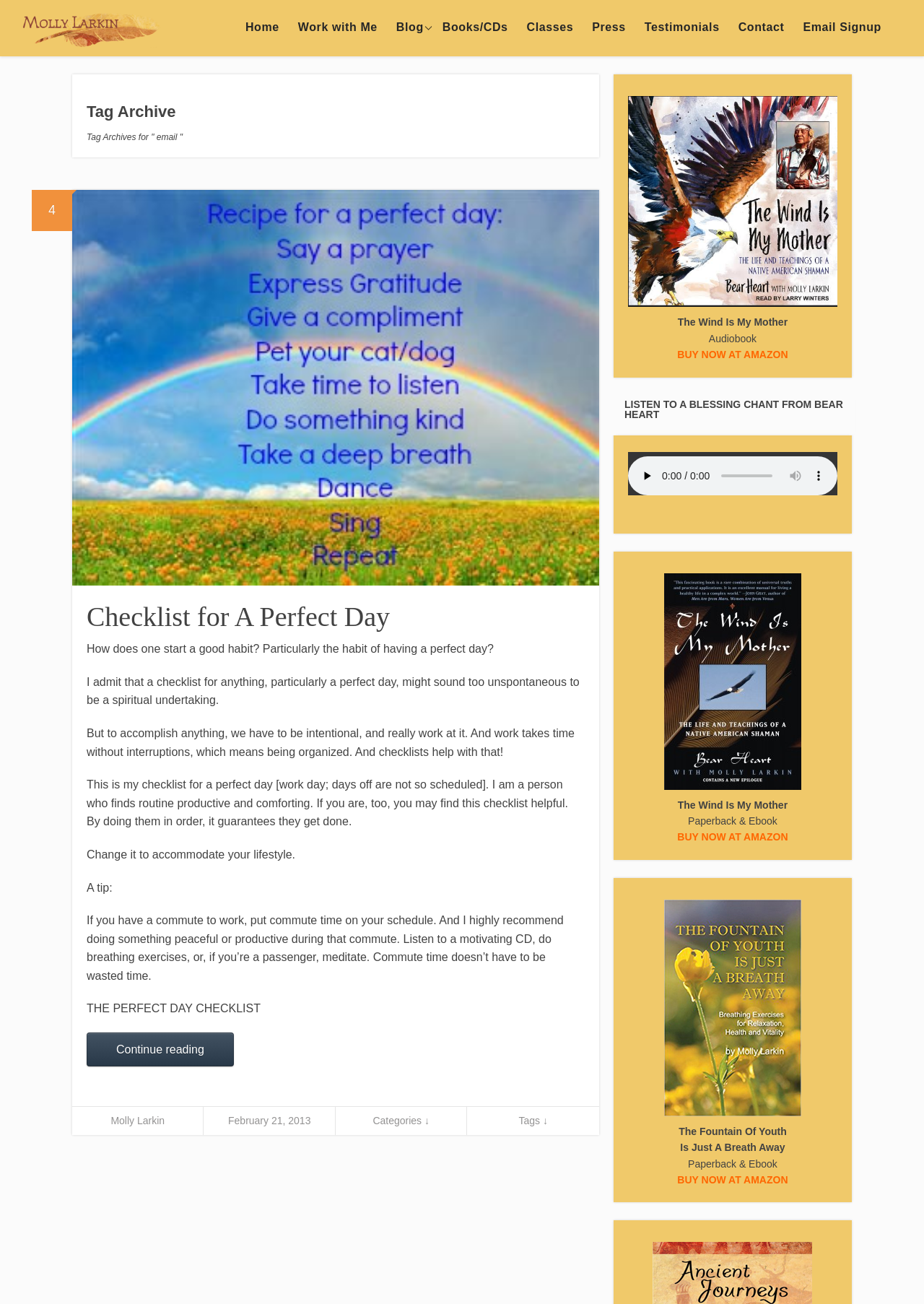Locate the bounding box coordinates of the element that should be clicked to fulfill the instruction: "Buy the book 'The Wind Is My Mother' on Amazon".

[0.733, 0.268, 0.853, 0.276]